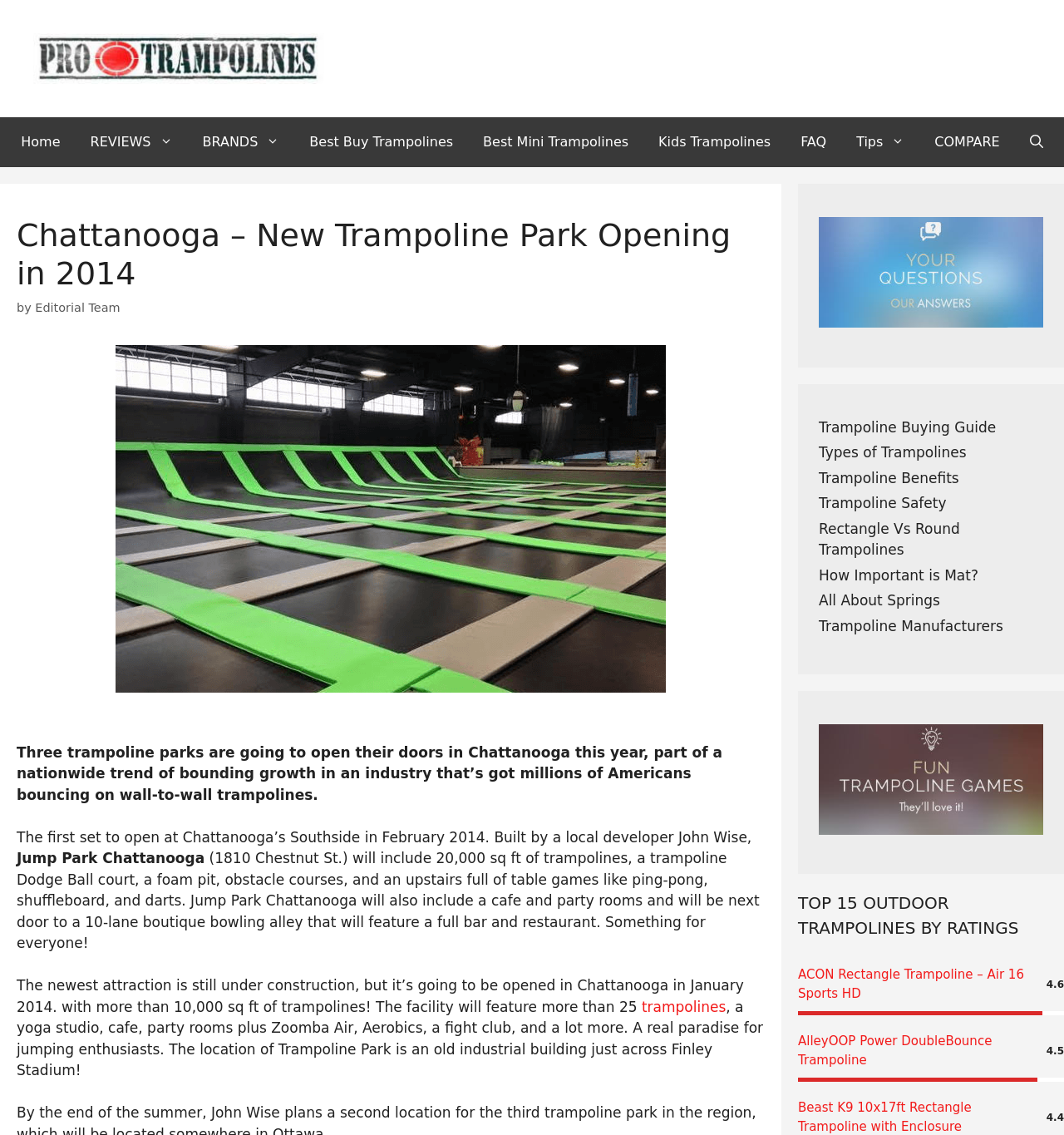Locate the bounding box coordinates of the clickable area to execute the instruction: "Read more about 'Trampoline Buying Guide'". Provide the coordinates as four float numbers between 0 and 1, represented as [left, top, right, bottom].

[0.77, 0.369, 0.936, 0.384]